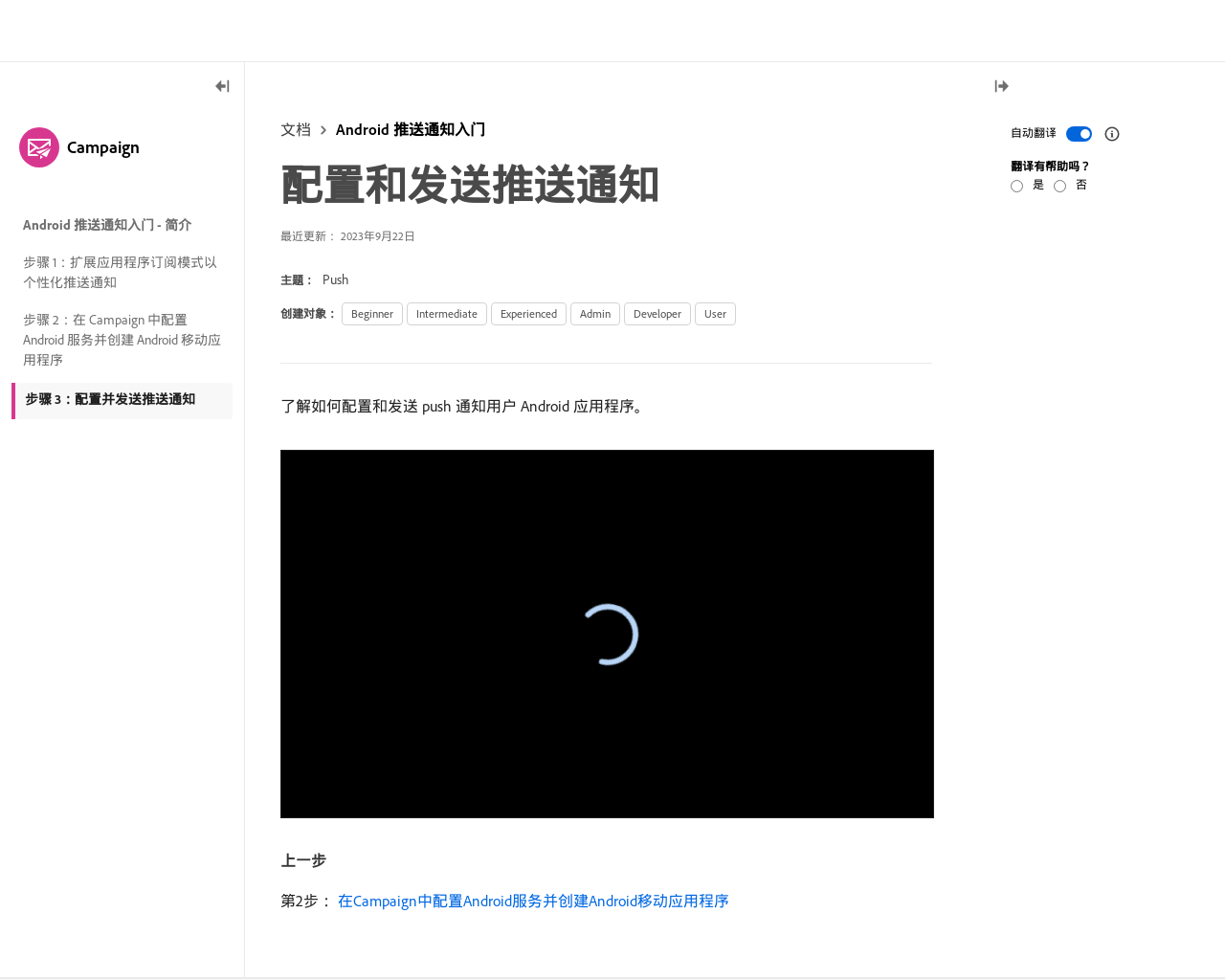Use a single word or phrase to answer the question:
How many steps are there in the tutorial?

3